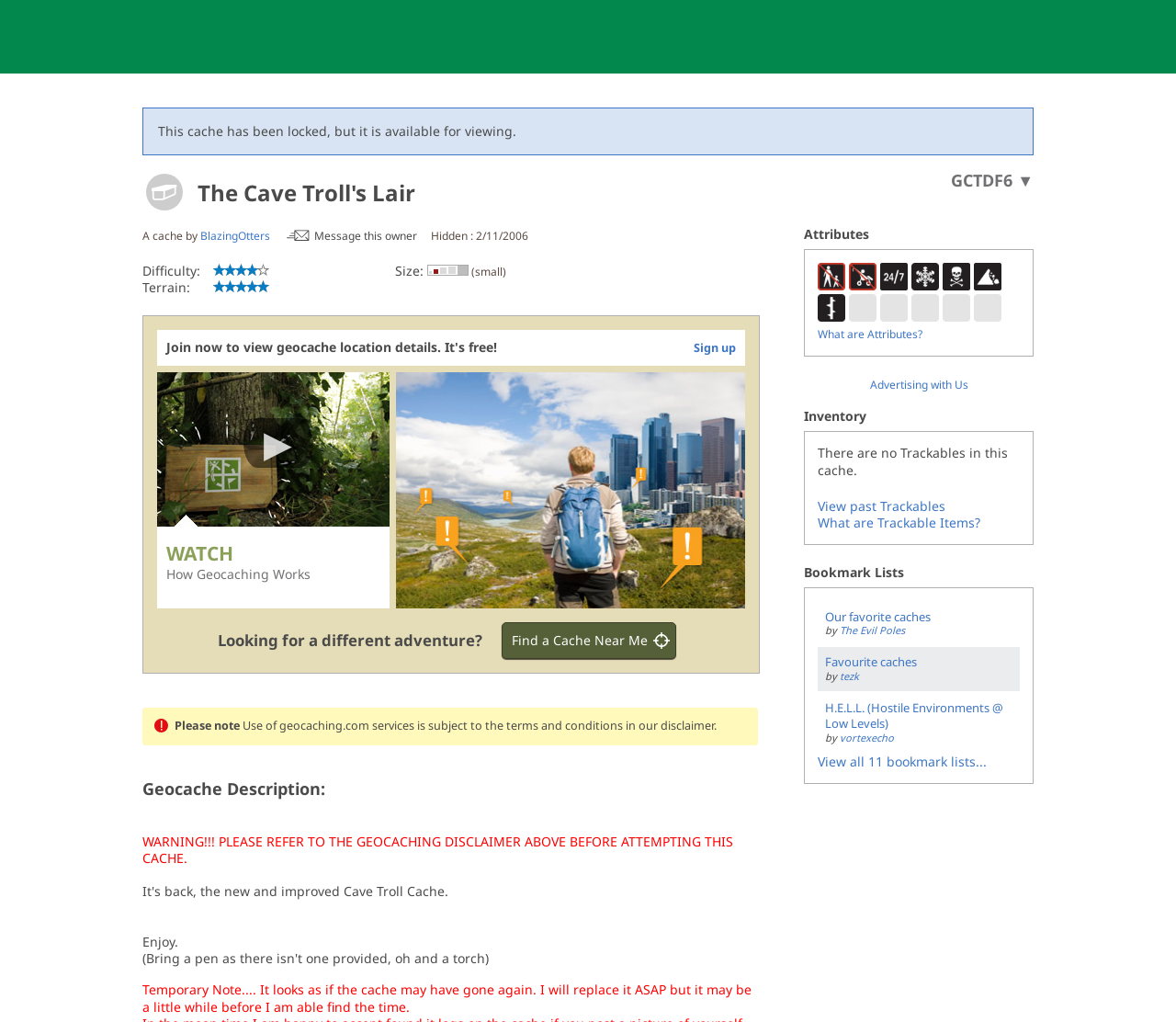Provide the bounding box coordinates of the area you need to click to execute the following instruction: "Learn about geocache types".

[0.121, 0.167, 0.159, 0.21]